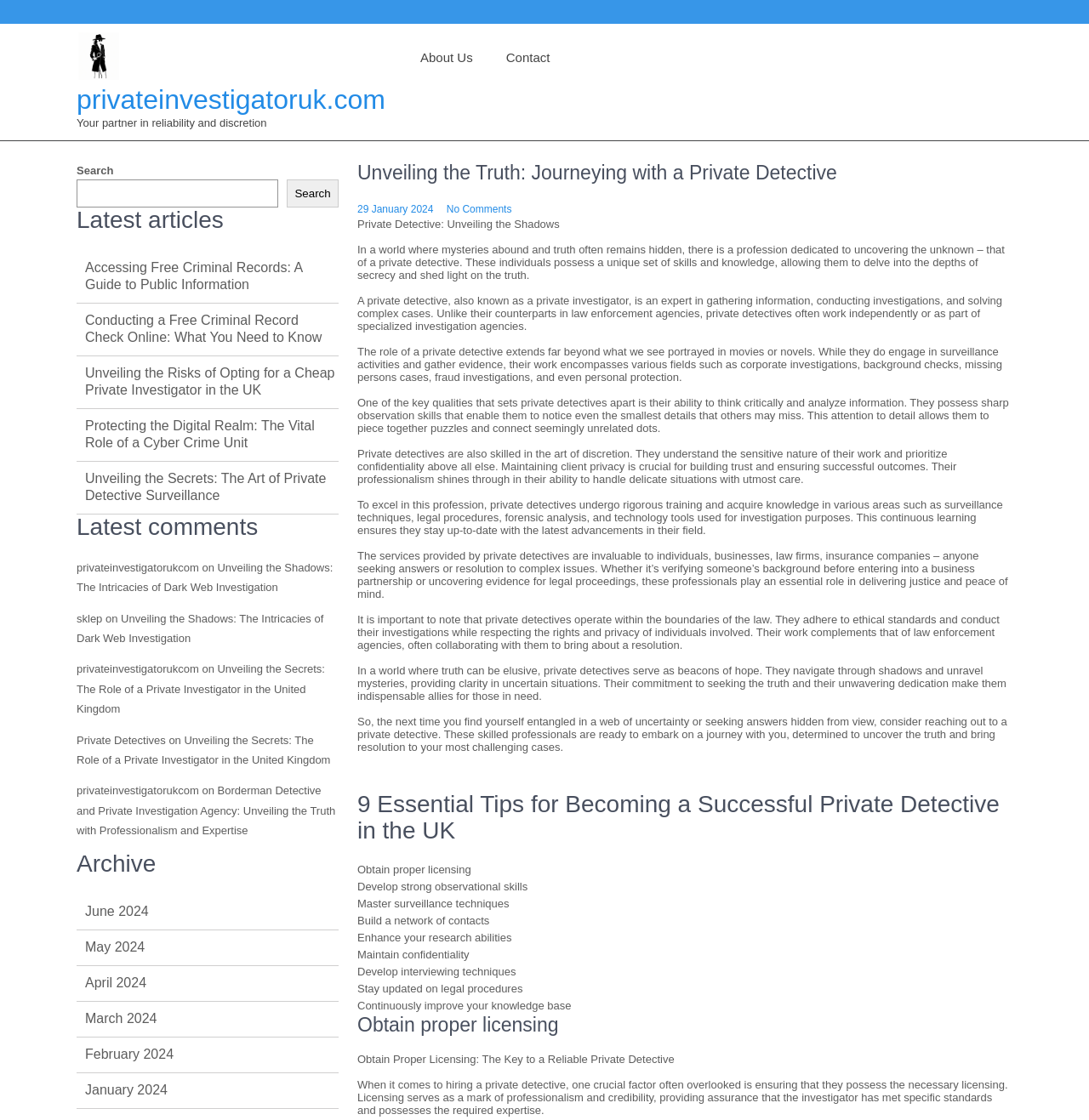Respond with a single word or phrase to the following question: What is the profession described on this webpage?

Private Detective